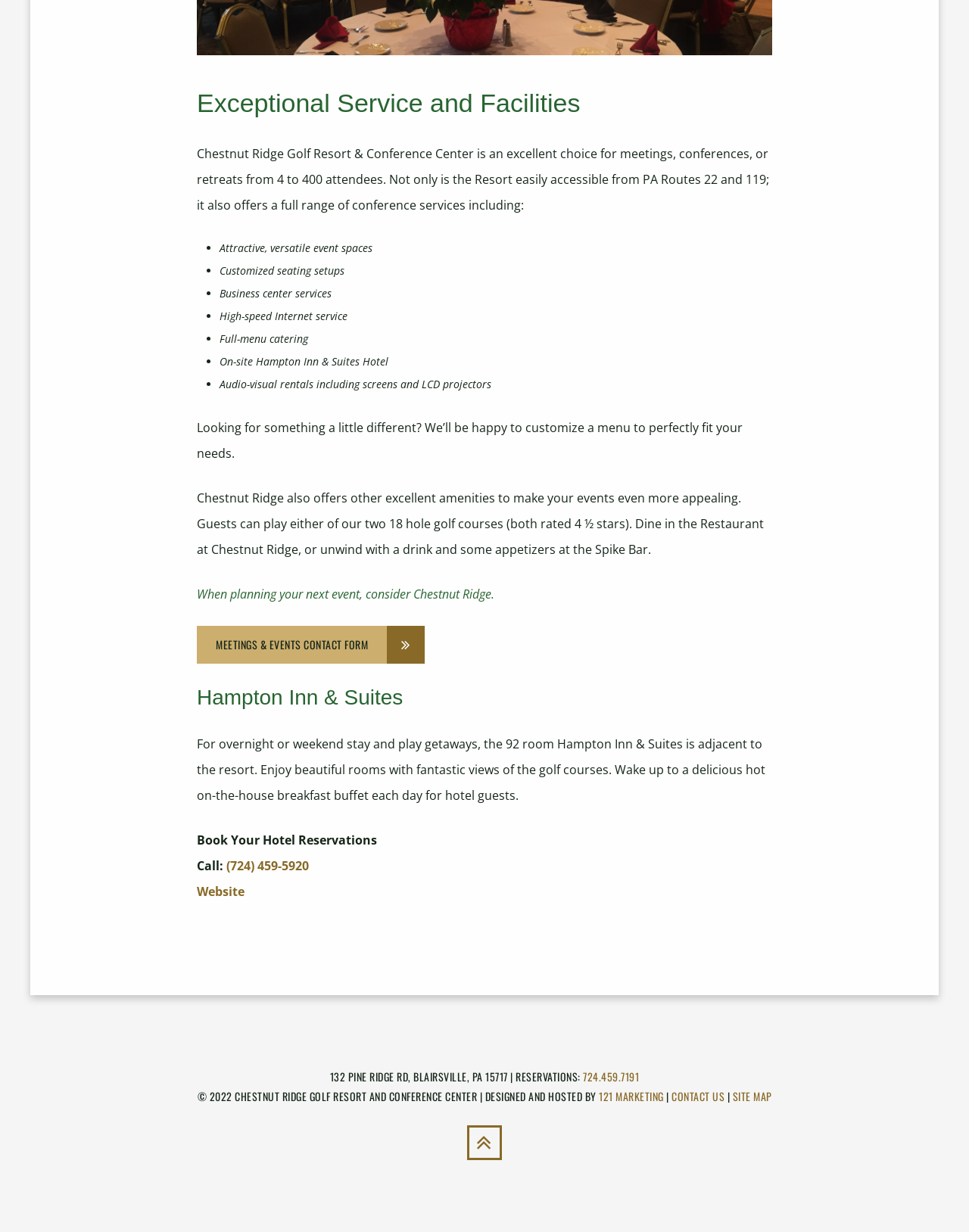Locate the bounding box coordinates of the segment that needs to be clicked to meet this instruction: "Go back to top".

[0.482, 0.913, 0.518, 0.942]